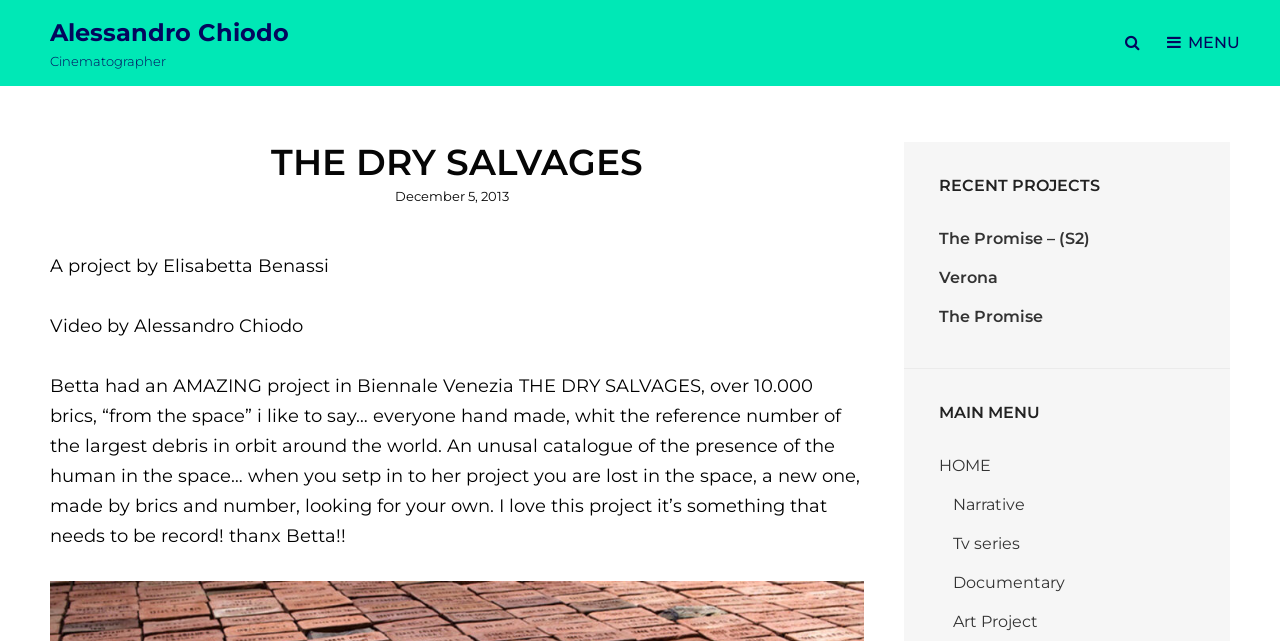Identify the webpage's primary heading and generate its text.

THE DRY SALVAGES